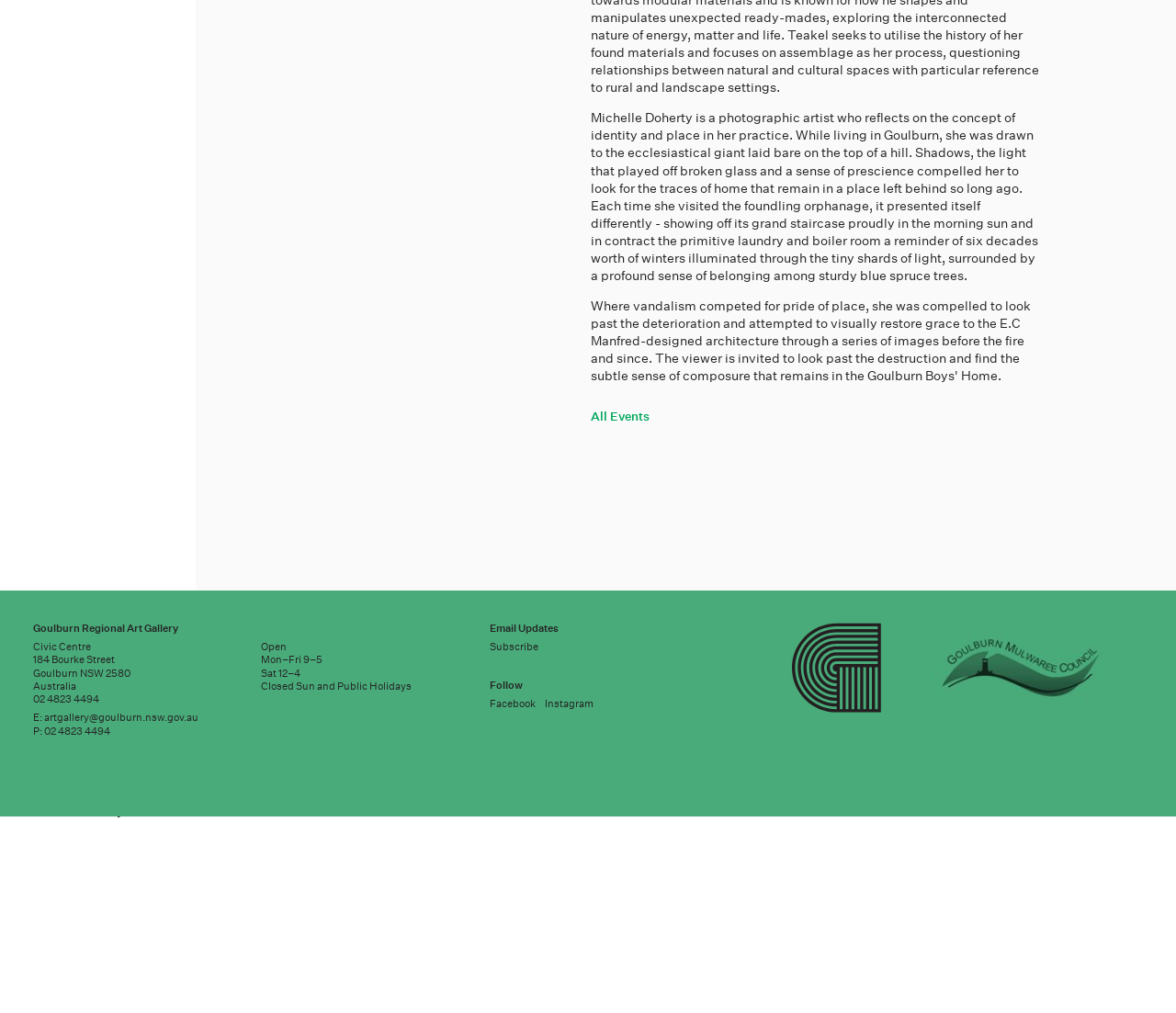Predict the bounding box coordinates for the UI element described as: "Facebook". The coordinates should be four float numbers between 0 and 1, presented as [left, top, right, bottom].

[0.417, 0.689, 0.456, 0.702]